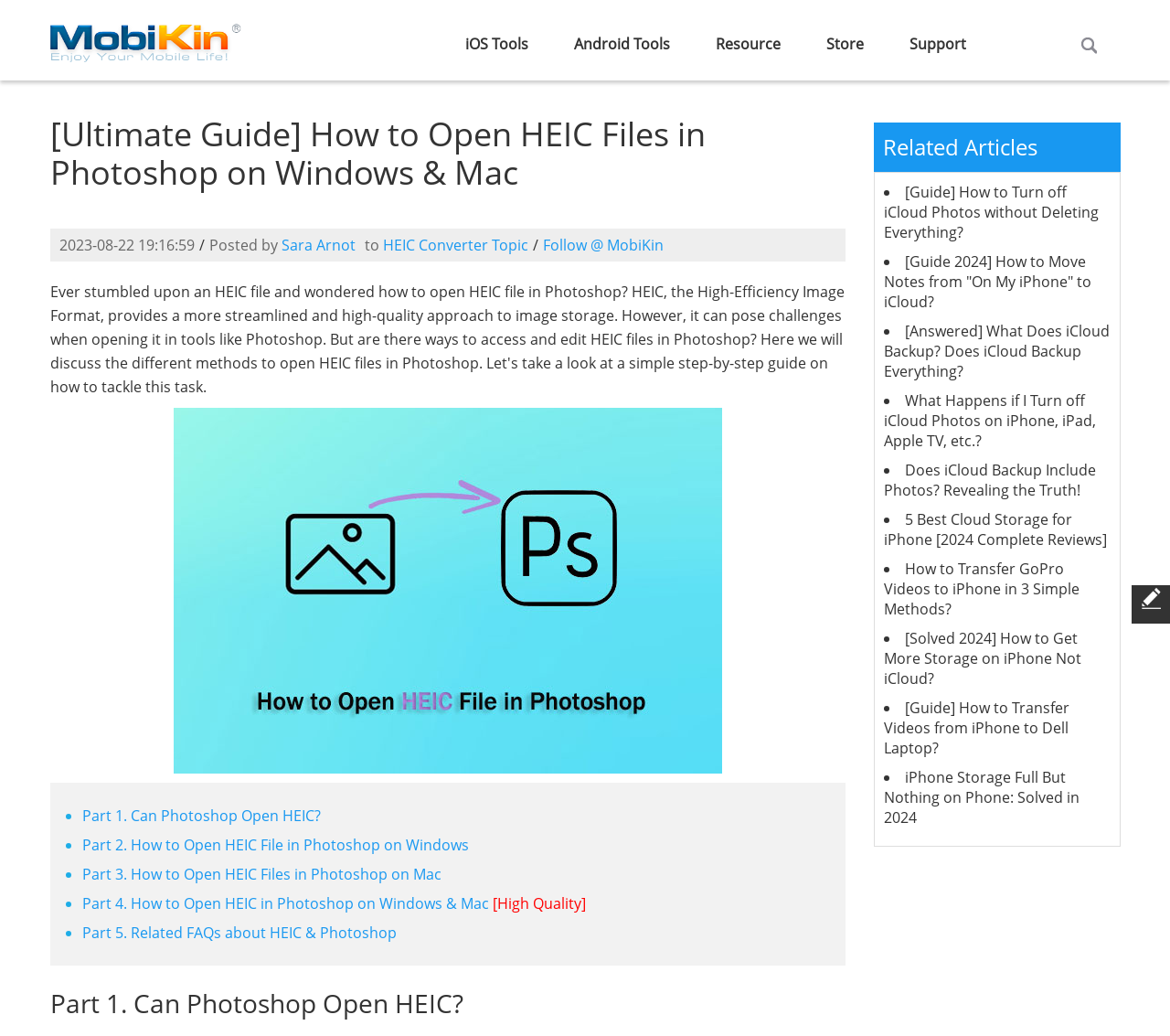Find the bounding box coordinates for the area that should be clicked to accomplish the instruction: "Follow MobiKin on social media".

[0.464, 0.227, 0.567, 0.246]